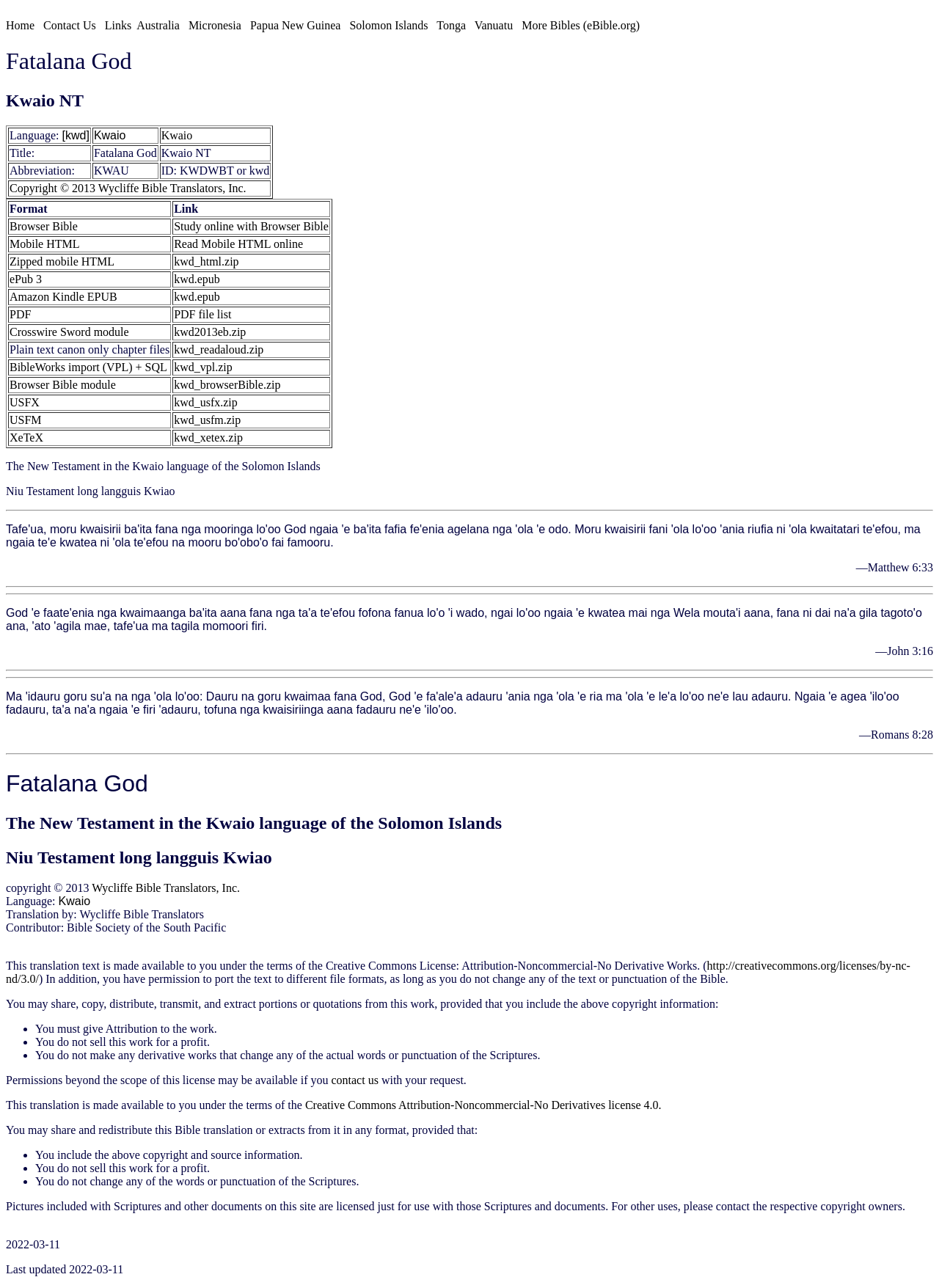Given the element description Wycliffe Bible Translators, Inc., predict the bounding box coordinates for the UI element in the webpage screenshot. The format should be (top-left x, top-left y, bottom-right x, bottom-right y), and the values should be between 0 and 1.

[0.098, 0.685, 0.255, 0.694]